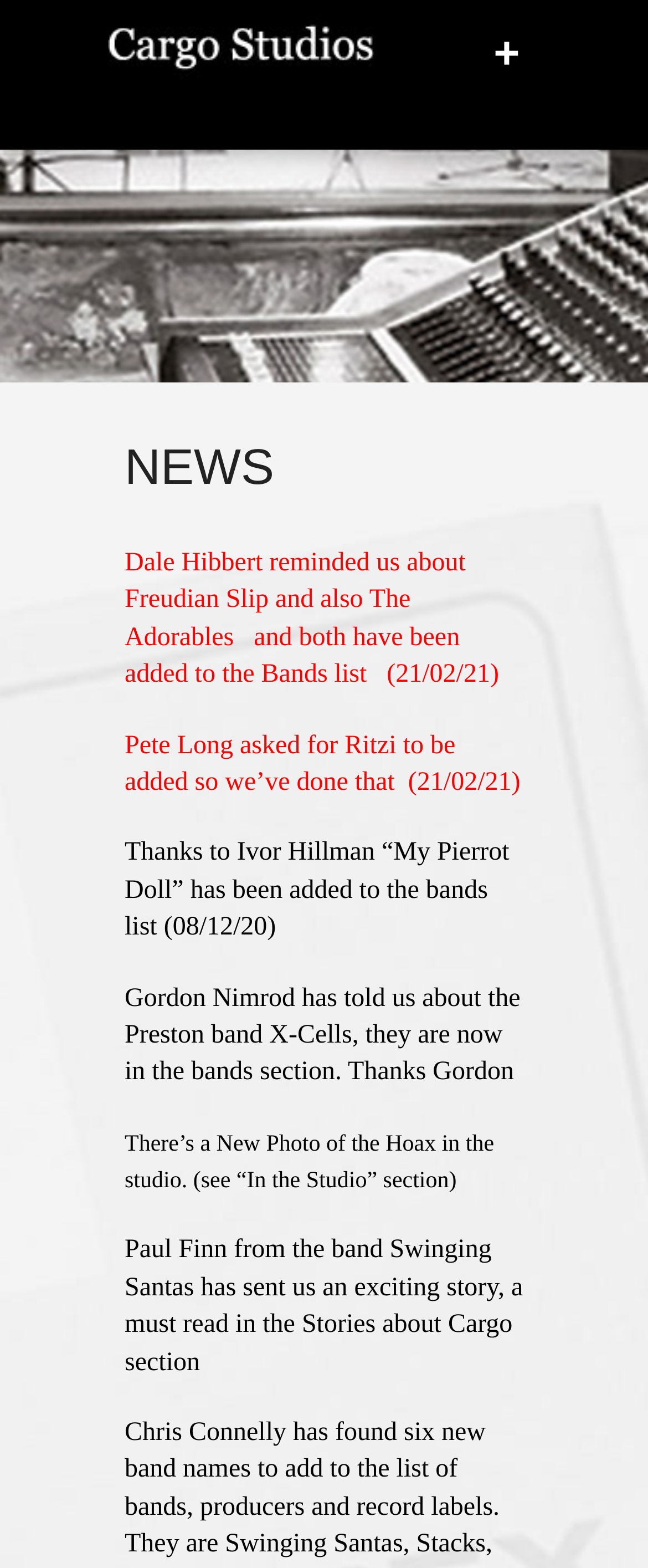Who sent an exciting story about Swinging Santas?
Kindly offer a detailed explanation using the data available in the image.

I read the StaticText element that mentions an exciting story about Swinging Santas, which says it was sent by Paul Finn.